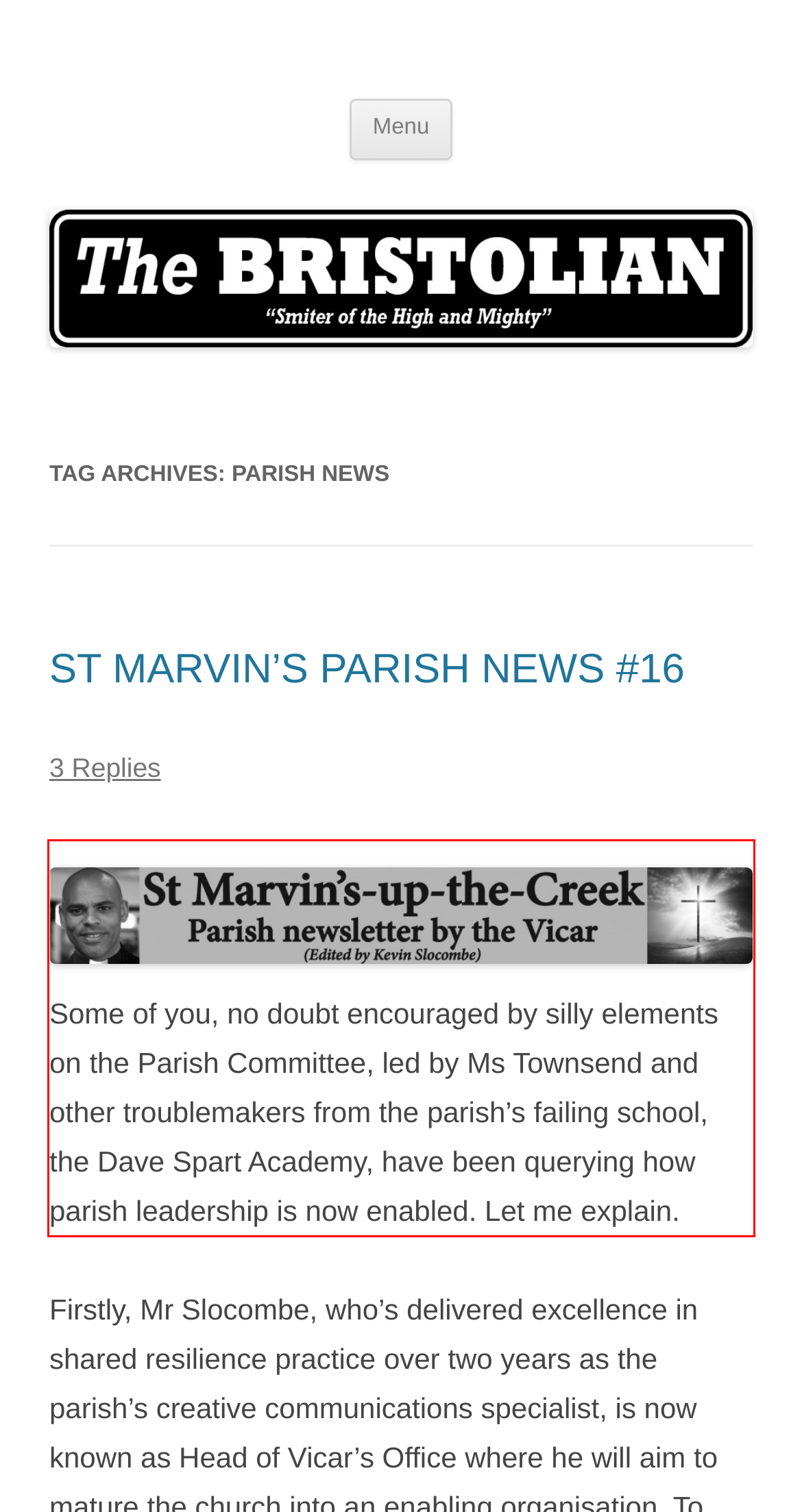Look at the webpage screenshot and recognize the text inside the red bounding box.

Some of you, no doubt encouraged by silly elements on the Parish Committee, led by Ms Townsend and other troublemakers from the parish’s failing school, the Dave Spart Academy, have been querying how parish leadership is now enabled. Let me explain.